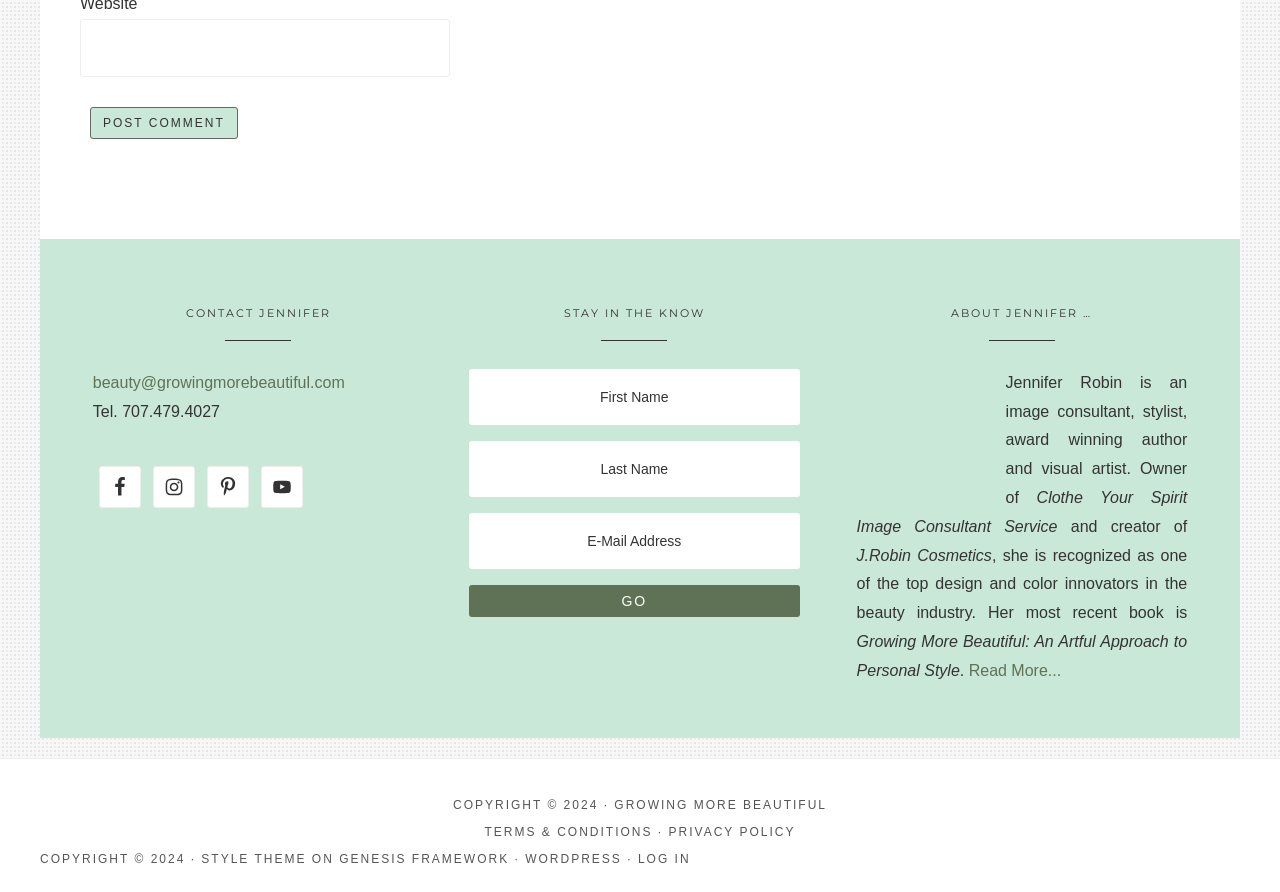Locate the bounding box coordinates of the element I should click to achieve the following instruction: "Post a comment".

[0.07, 0.12, 0.186, 0.156]